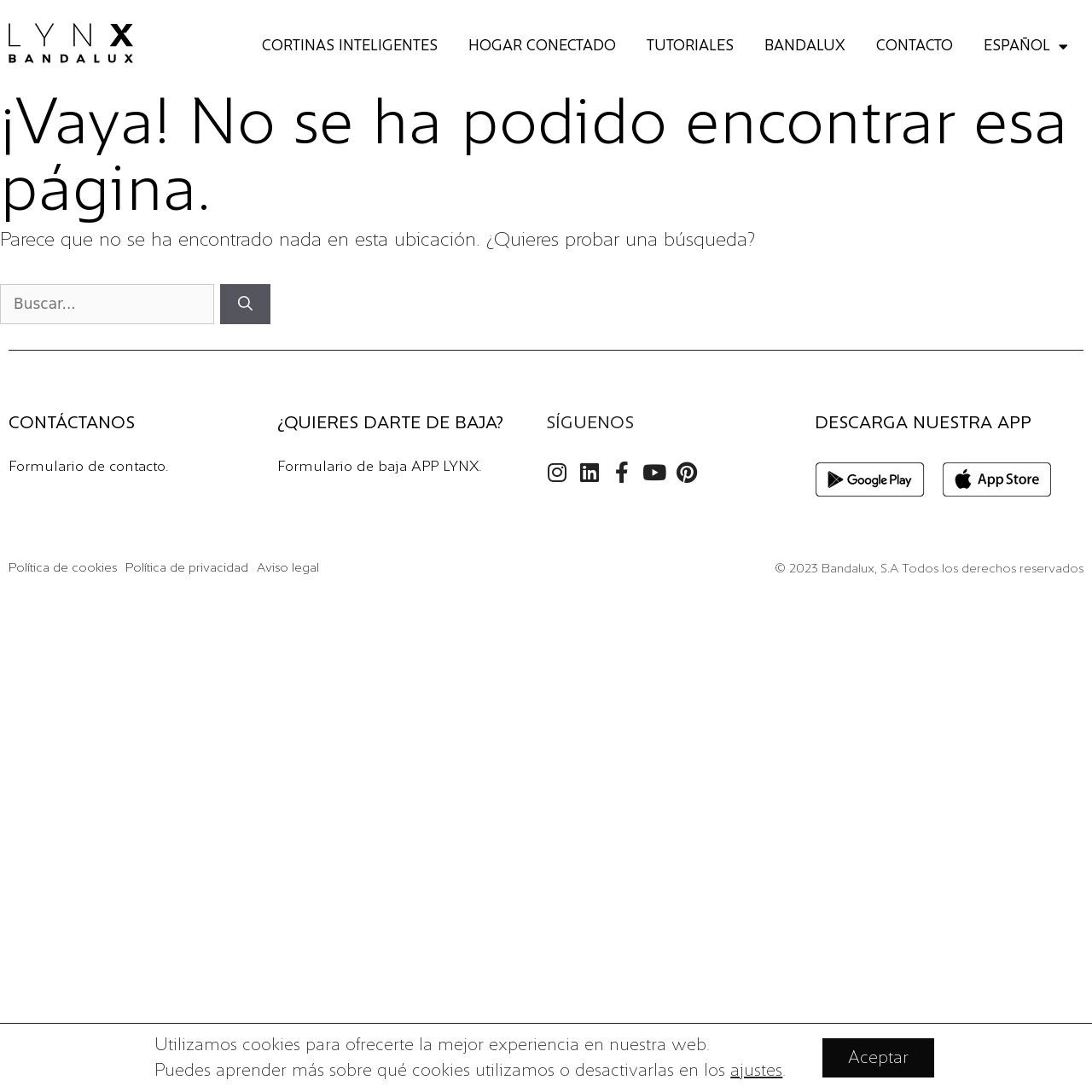Find the bounding box coordinates of the area to click in order to follow the instruction: "Search for something".

[0.0, 0.26, 0.196, 0.297]